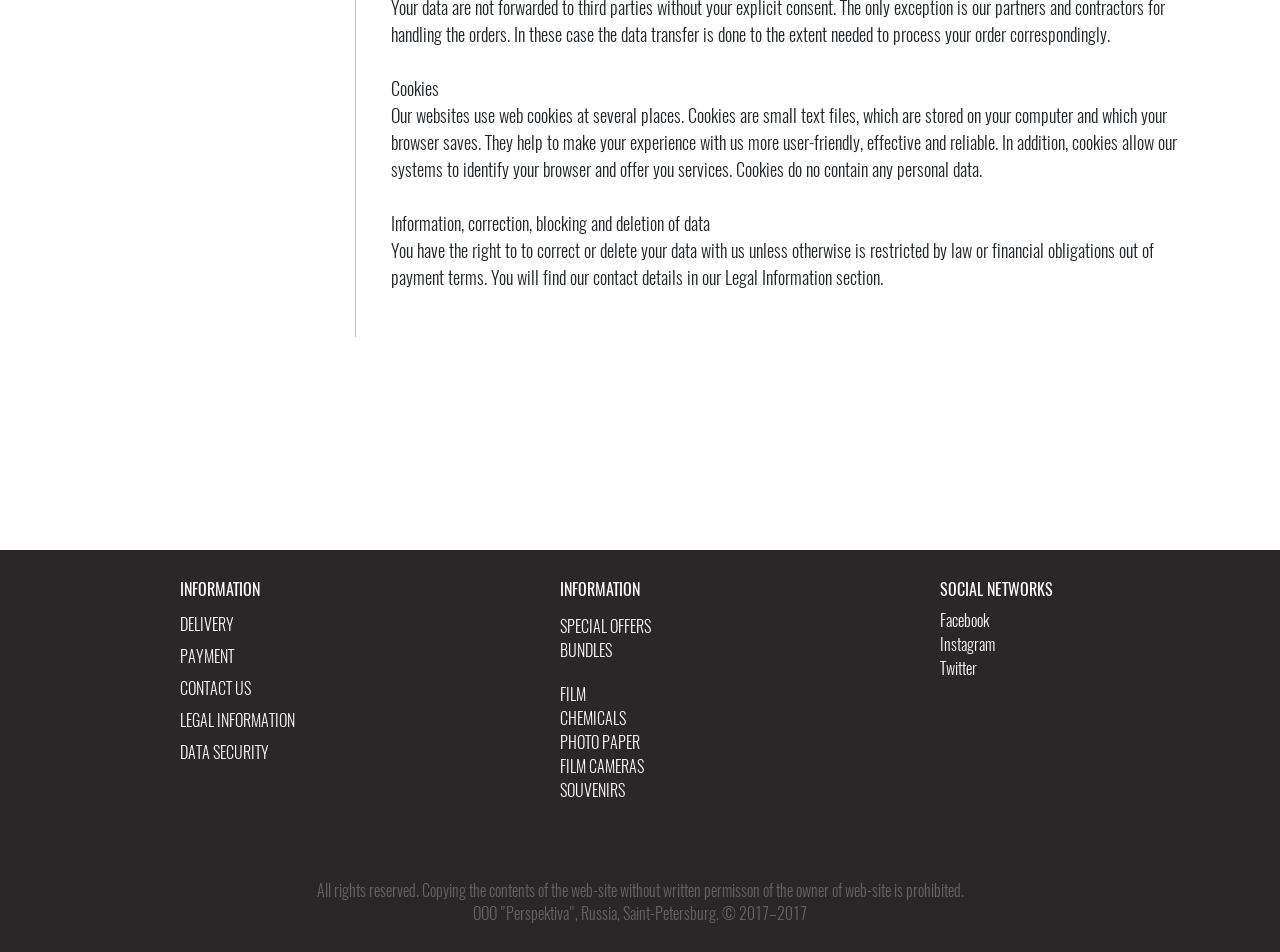Find the bounding box coordinates for the element described here: "Cookie Policy".

None